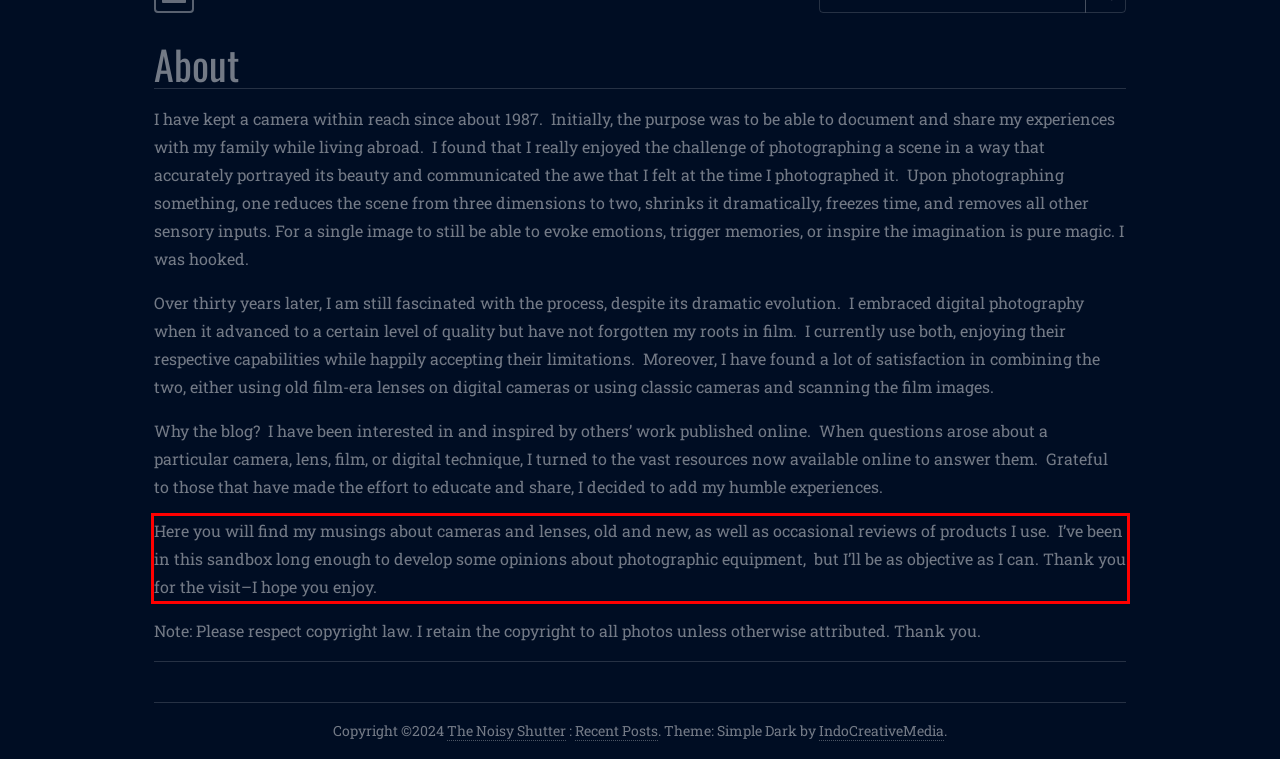Identify the text inside the red bounding box in the provided webpage screenshot and transcribe it.

Here you will find my musings about cameras and lenses, old and new, as well as occasional reviews of products I use. I’ve been in this sandbox long enough to develop some opinions about photographic equipment, but I’ll be as objective as I can. Thank you for the visit–I hope you enjoy.